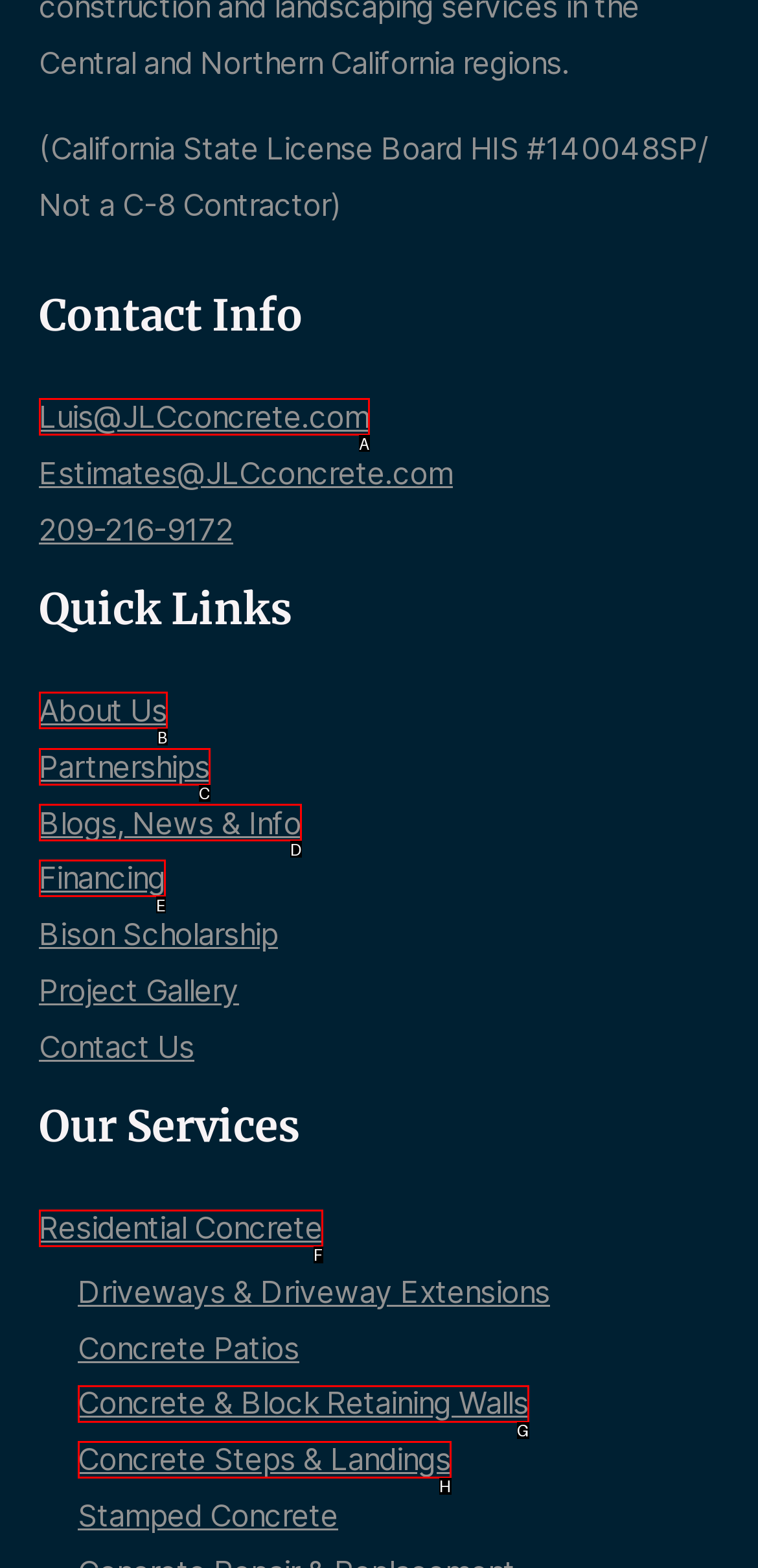Given the description: Insurance, select the HTML element that best matches it. Reply with the letter of your chosen option.

None